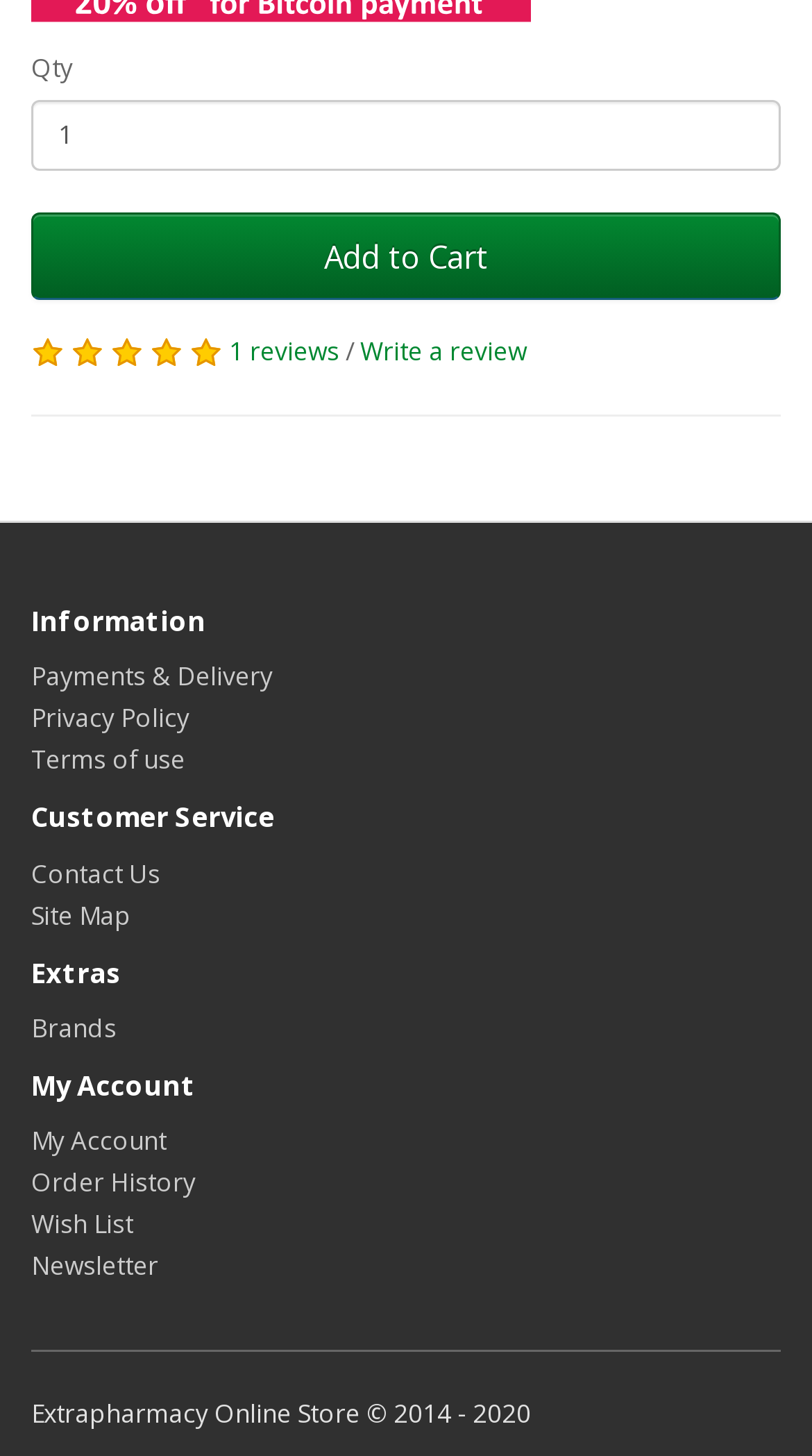Given the element description "Terms of use" in the screenshot, predict the bounding box coordinates of that UI element.

[0.038, 0.51, 0.228, 0.534]